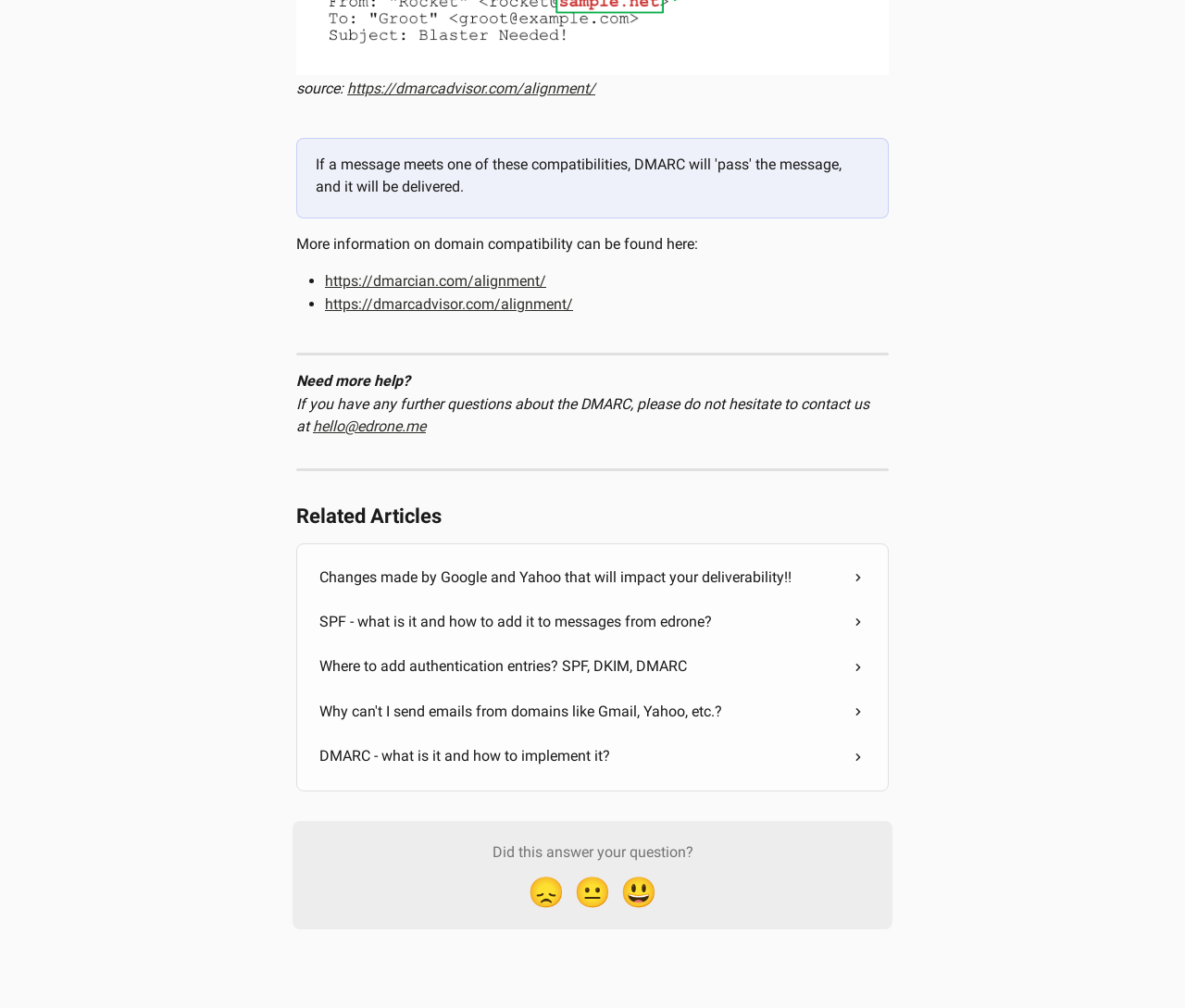Determine the bounding box coordinates for the area that should be clicked to carry out the following instruction: "Read Maggie Smith's poem".

None